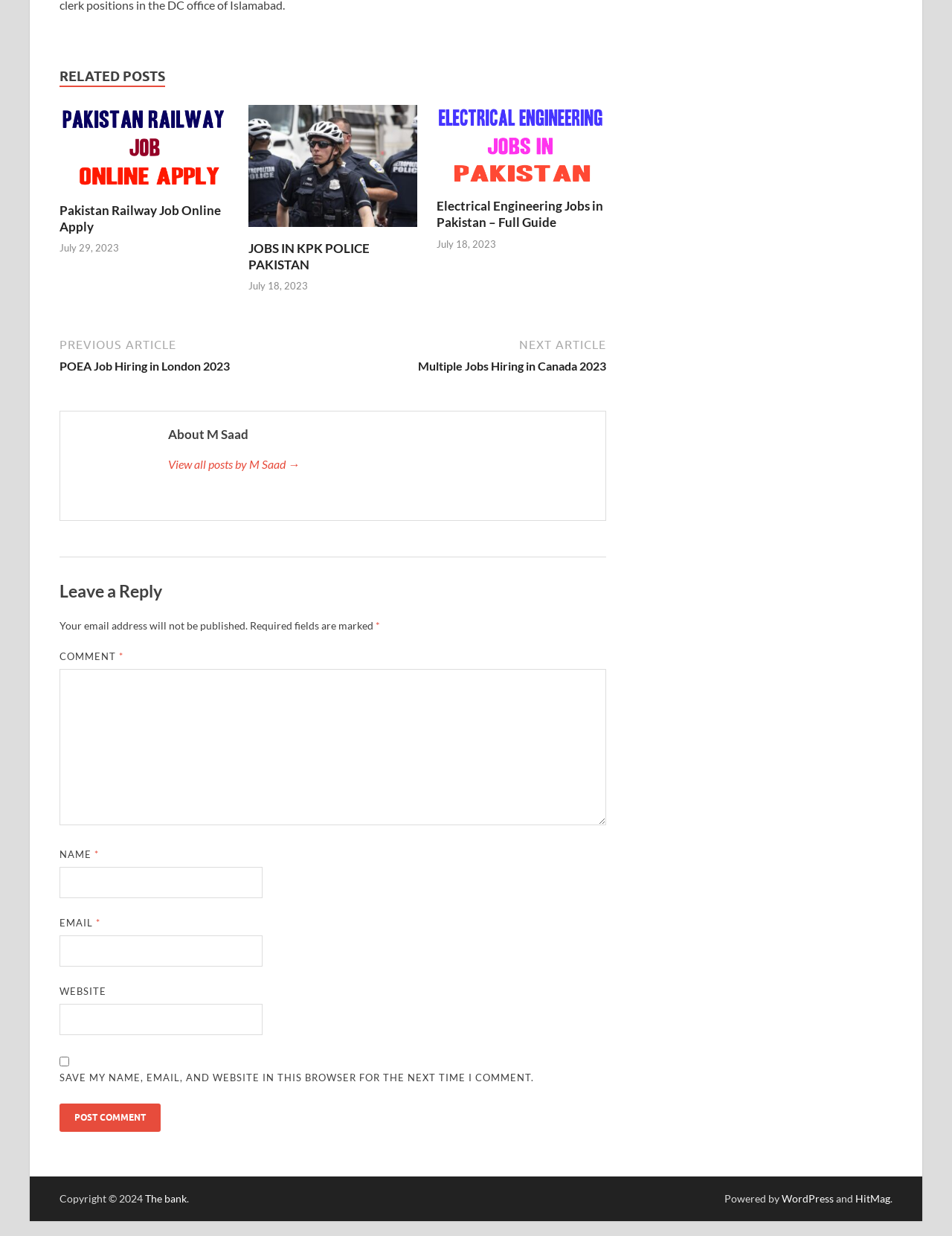Using the provided element description: "parent_node: COMMENT * name="comment"", identify the bounding box coordinates. The coordinates should be four floats between 0 and 1 in the order [left, top, right, bottom].

[0.062, 0.541, 0.637, 0.668]